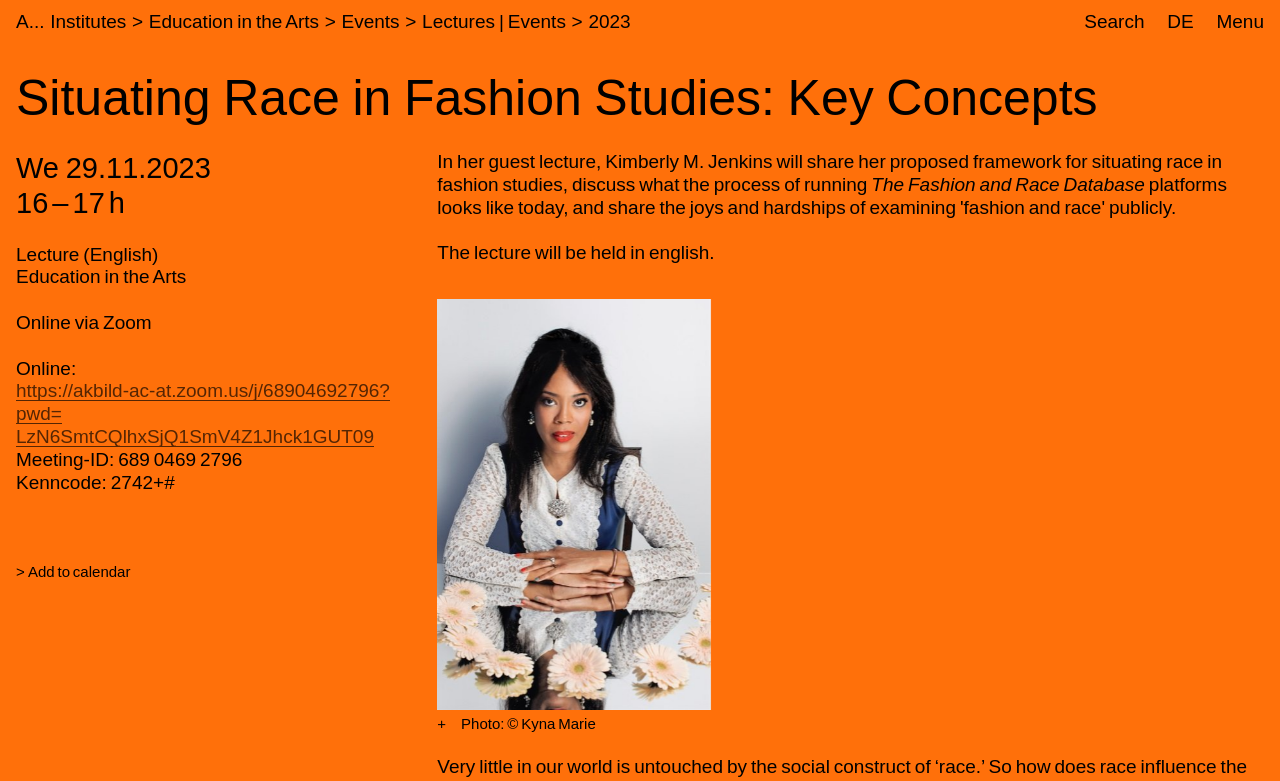Pinpoint the bounding box coordinates of the element that must be clicked to accomplish the following instruction: "go to home page". The coordinates should be in the format of four float numbers between 0 and 1, i.e., [left, top, right, bottom].

None